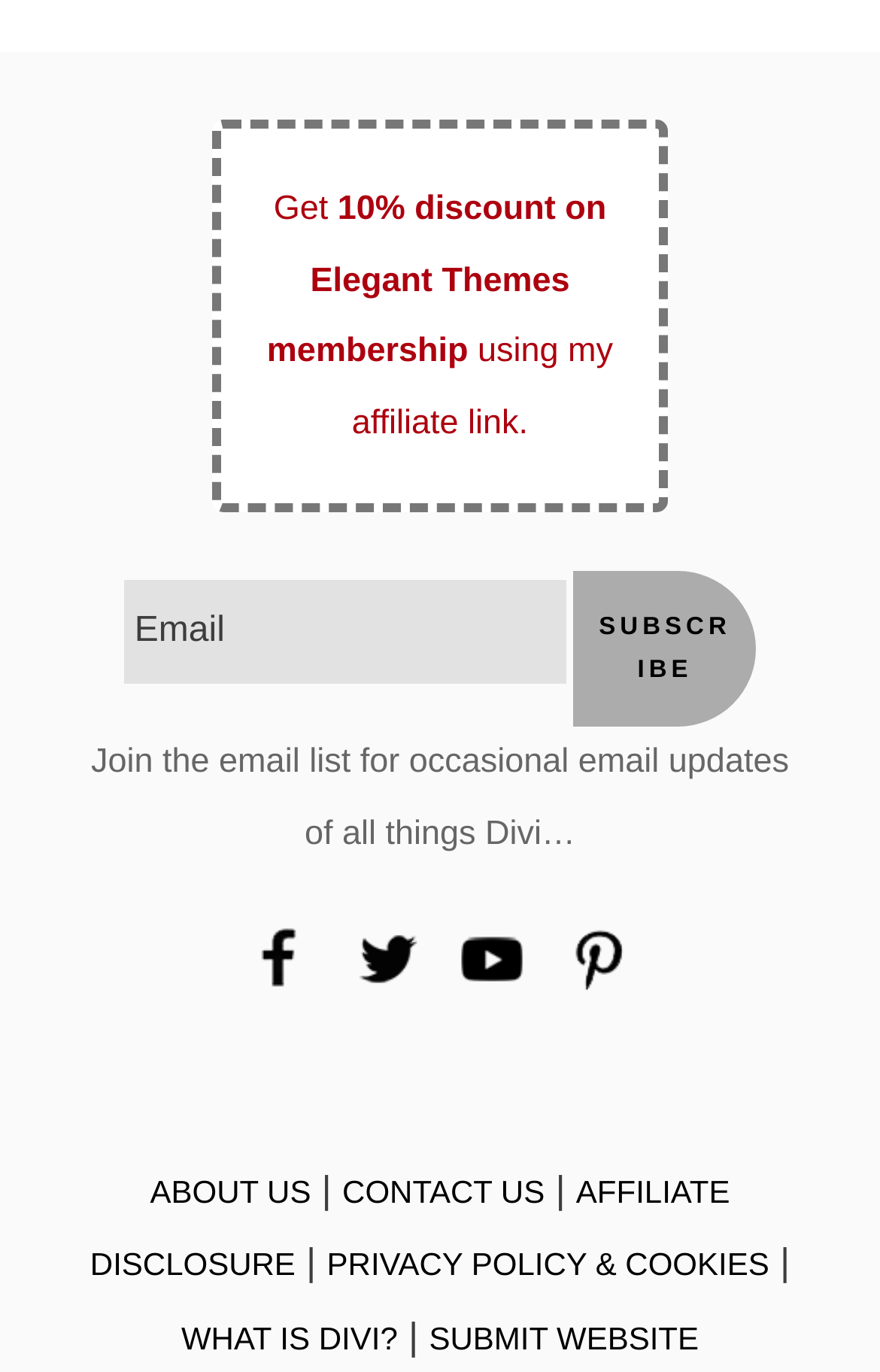Determine the bounding box coordinates for the UI element described. Format the coordinates as (top-left x, top-left y, bottom-right x, bottom-right y) and ensure all values are between 0 and 1. Element description: What Is Divi?

[0.206, 0.962, 0.452, 0.988]